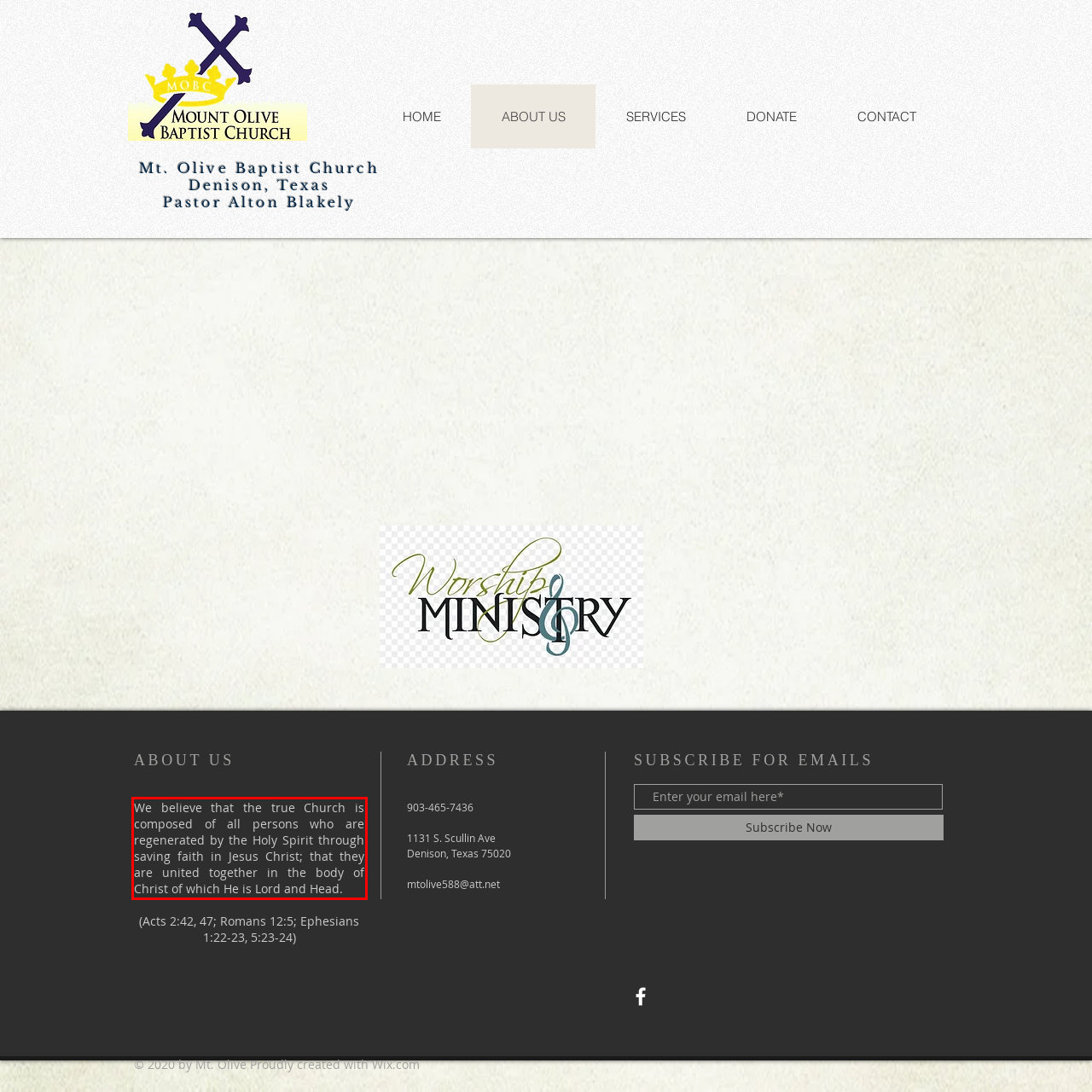Please recognize and transcribe the text located inside the red bounding box in the webpage image.

We believe that the true Church is composed of all persons who are regenerated by the Holy Spirit through saving faith in Jesus Christ; that they are united together in the body of Christ of which He is Lord and Head.